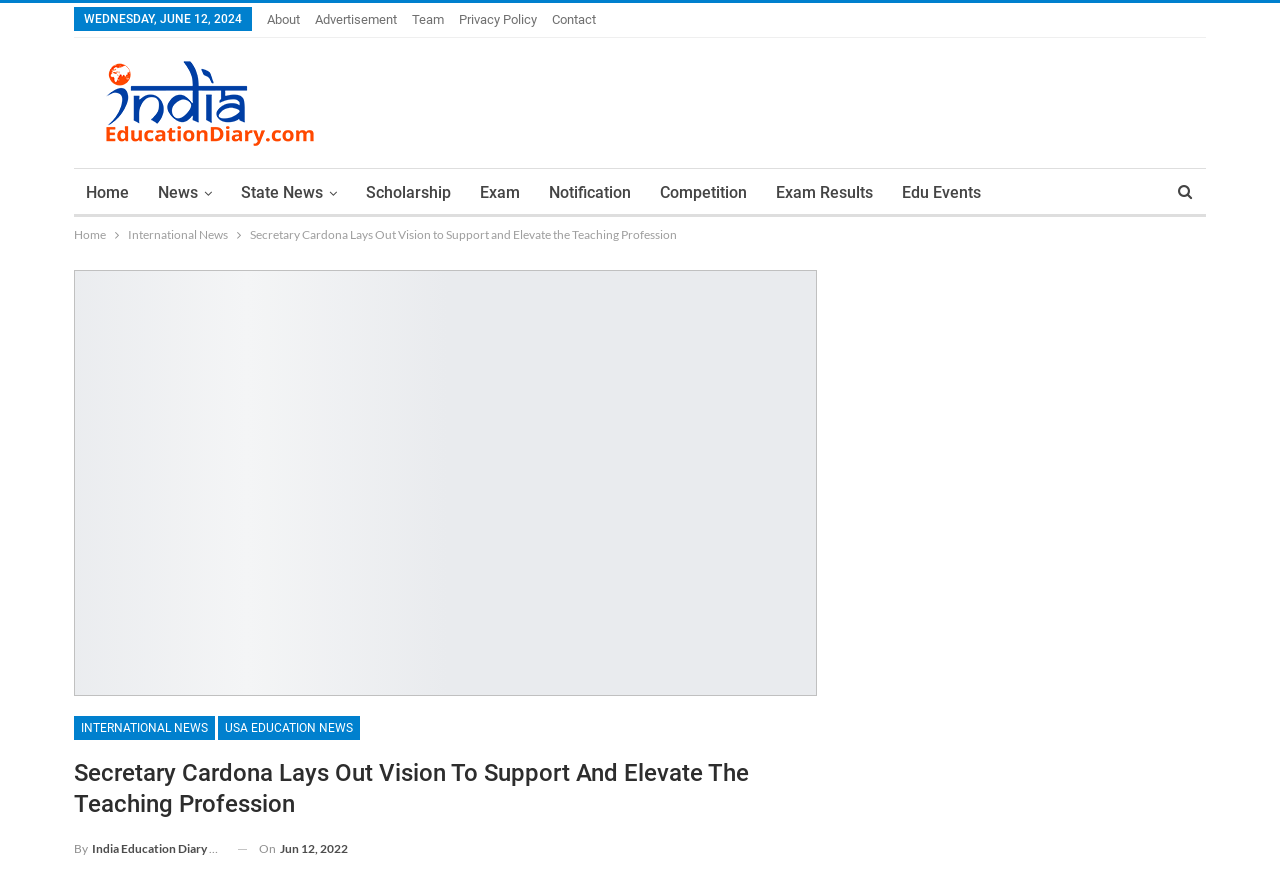Answer the following query concisely with a single word or phrase:
What is the date of the news article?

Jun 12, 2022